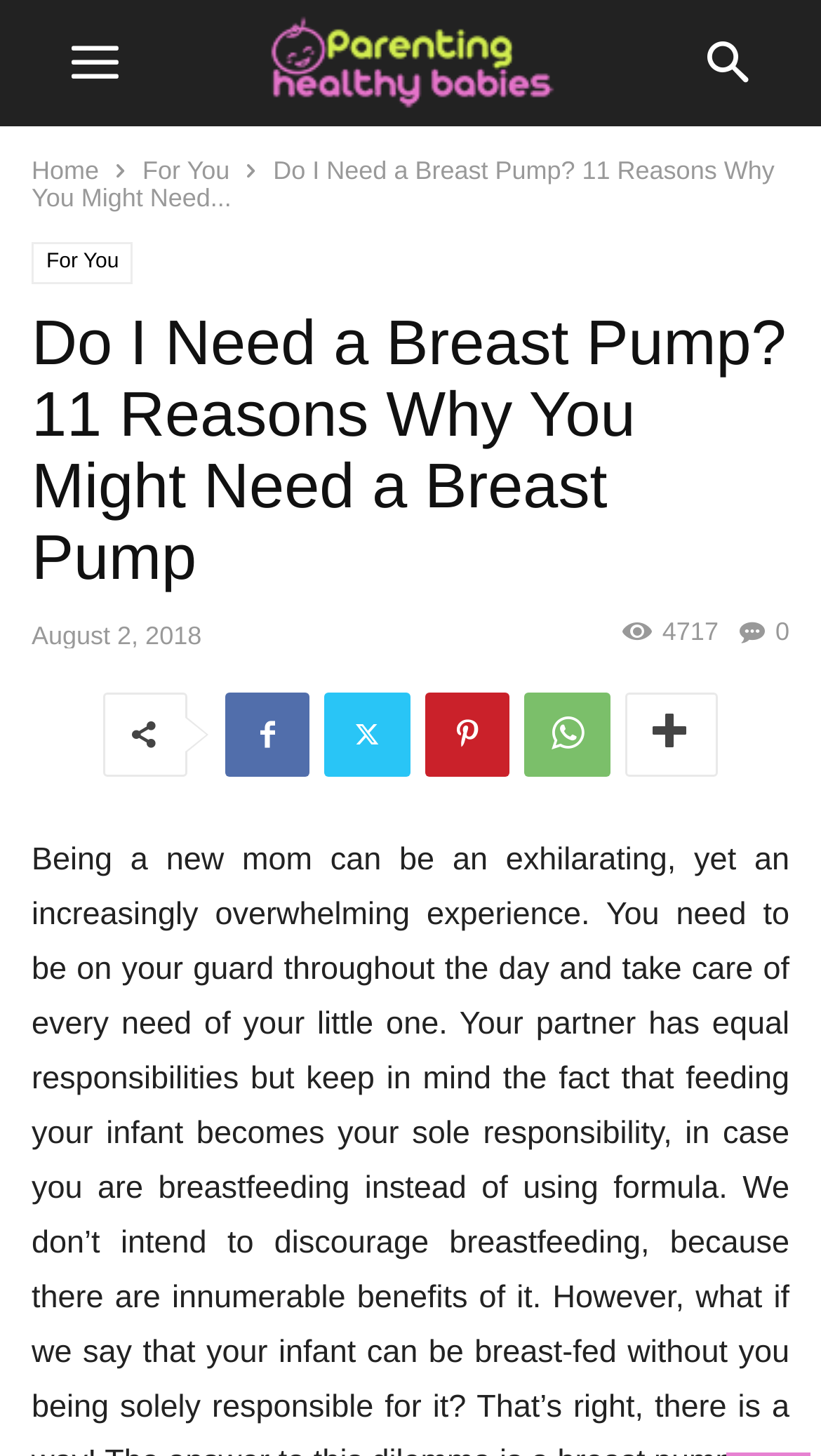Please identify the bounding box coordinates of the element's region that should be clicked to execute the following instruction: "share article on social media". The bounding box coordinates must be four float numbers between 0 and 1, i.e., [left, top, right, bottom].

[0.901, 0.424, 0.962, 0.444]